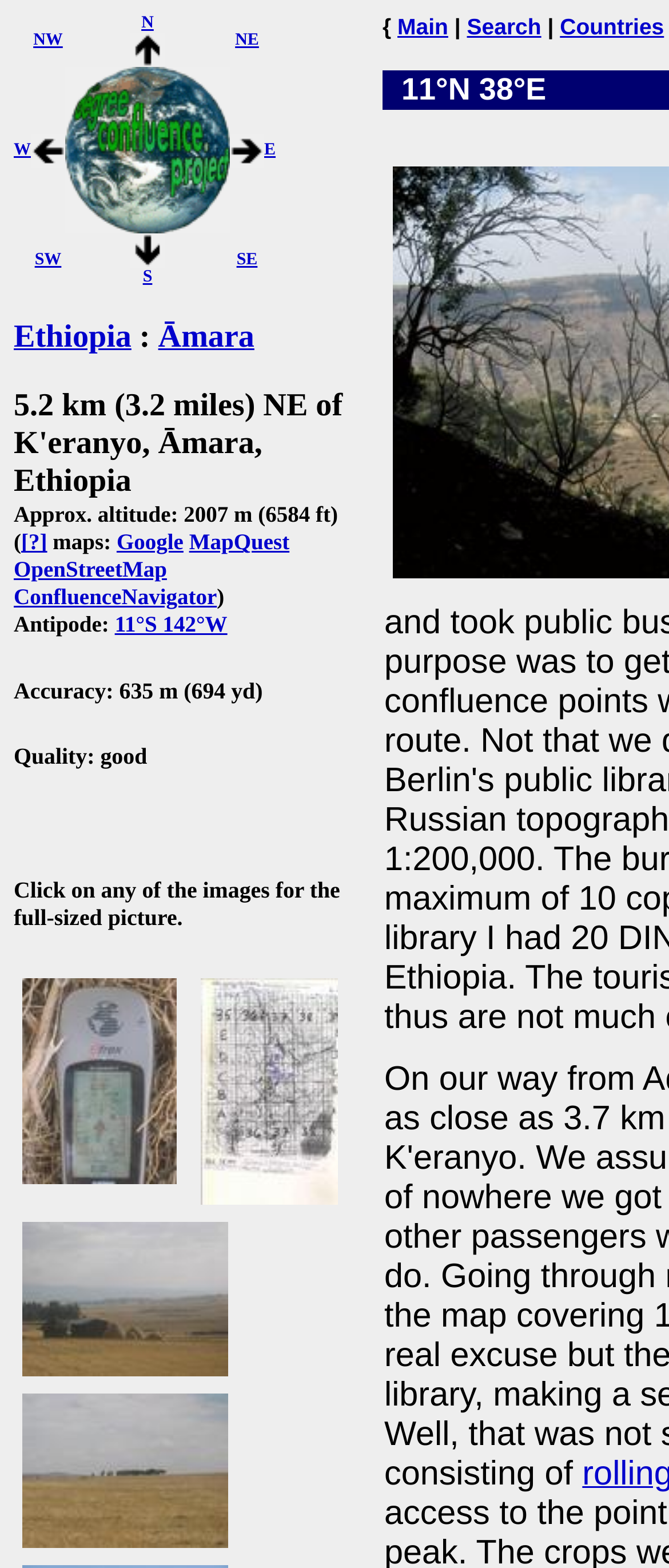Write an exhaustive caption that covers the webpage's main aspects.

The webpage is about the Degree Confluence Project, specifically a confluence point in Ethiopia. At the top, there is a layout table with two rows. The first row has three cells, each containing a link to a different direction (NW, N N, and NE). The second row has three cells, each containing a link to a different direction (W, the Degree Confluence Project, and E). 

Below the layout table, there are four headings. The first heading is "Ethiopia : Āmara", which is a link to Ethiopia and Āmara. The second heading provides information about the confluence point, including its location, altitude, and antipode. There are links to various maps, including Google Map, MapQuest, OpenStreetMap, and ConfluenceNavigator. 

The third heading indicates the accuracy of the confluence point, and the fourth heading indicates the quality of the visit. 

Further down, there is a heading that instructs users to click on any of the images for a full-sized picture. Below this heading, there are four links to images, each with a corresponding image below it. The images are labeled "#2: The closest point we reached", "#3: Official overview map covering 540 maps", "#4: Nice and easy hike at the beginning", and "#5: Herd in the highlands". 

At the bottom of the page, there are three links to "Main", "Search", and "Countries".